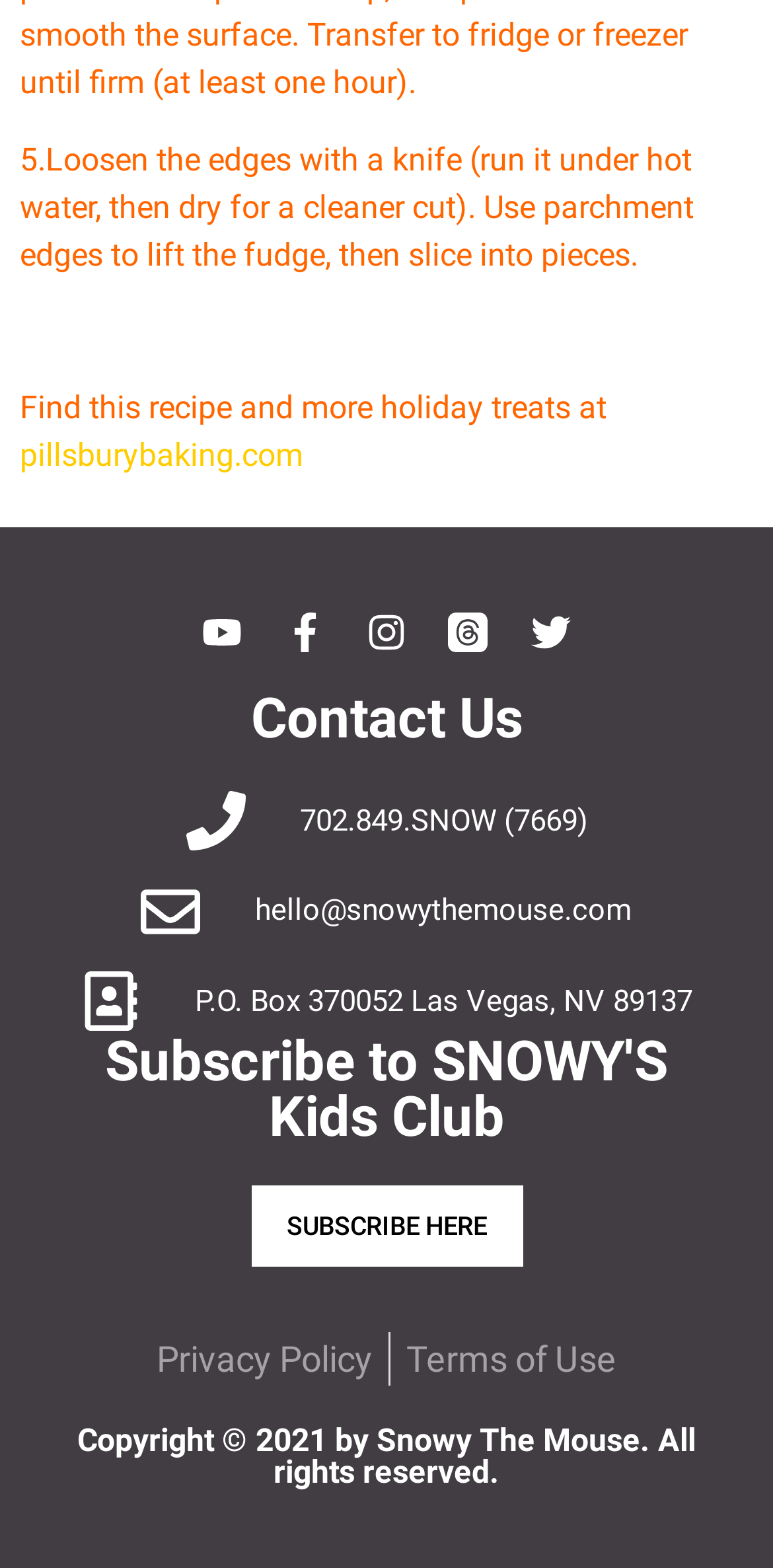Please identify the bounding box coordinates of the area that needs to be clicked to fulfill the following instruction: "Visit Pillsbury Baking website."

[0.026, 0.278, 0.392, 0.302]